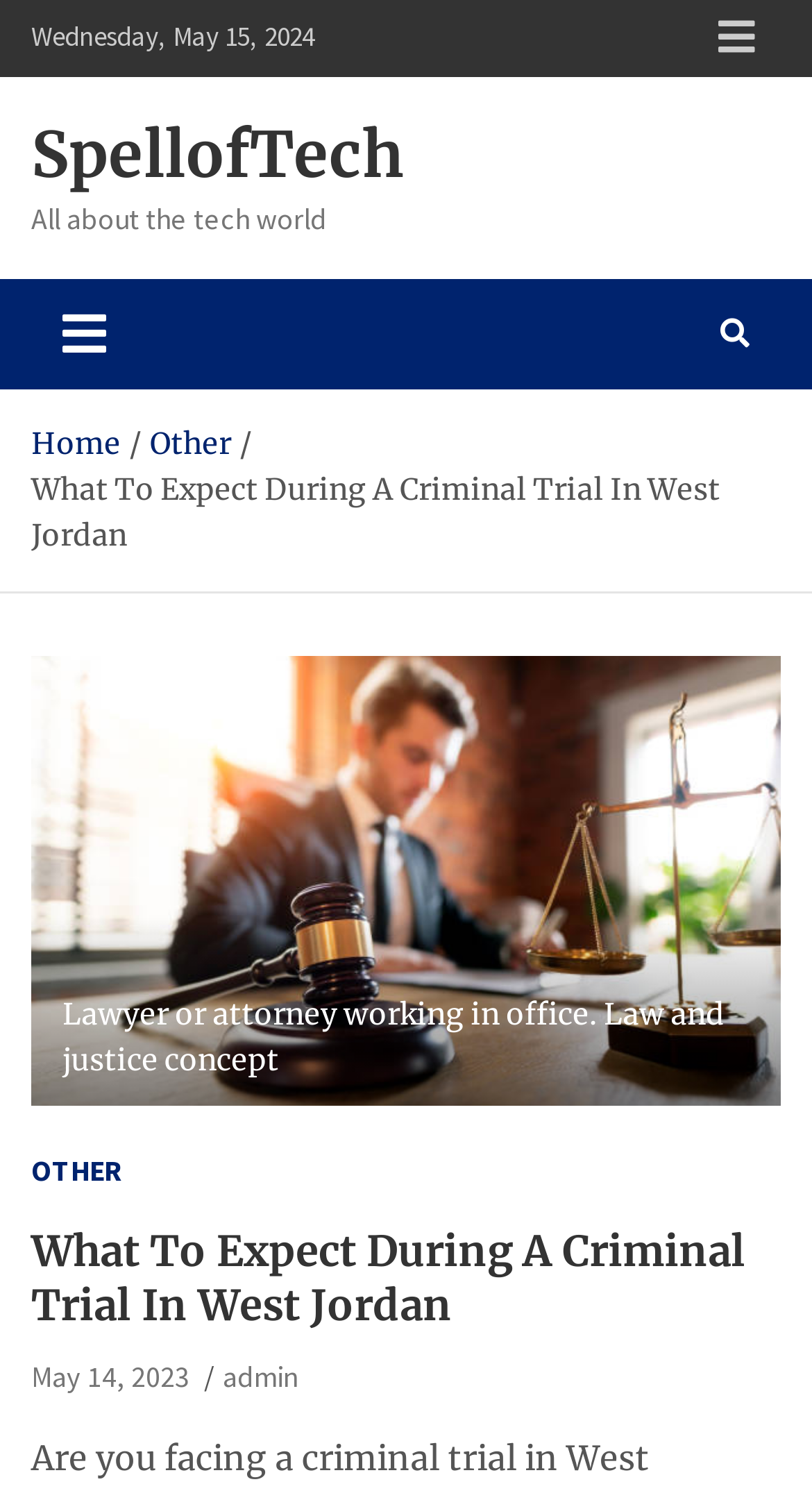Respond to the following question using a concise word or phrase: 
Who is the author of the article?

admin